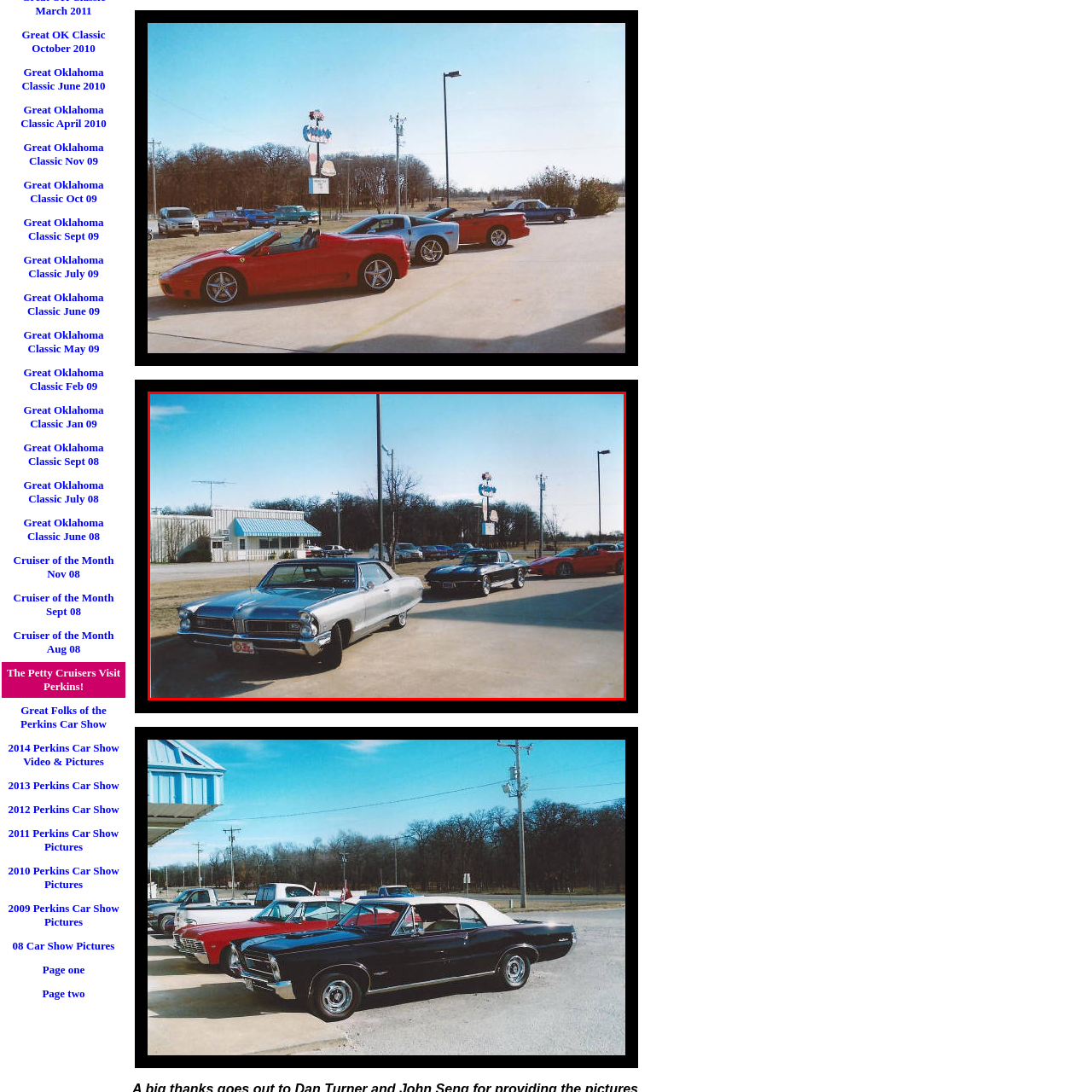View the section of the image outlined in red, How many cars are visible in the image? Provide your response in a single word or brief phrase.

At least 3